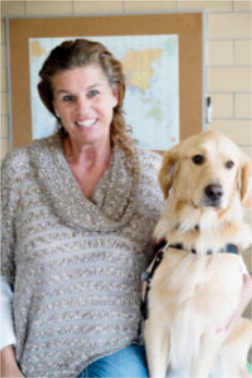Please reply with a single word or brief phrase to the question: 
What is the purpose of the WOOF program?

Training service dogs for military veterans